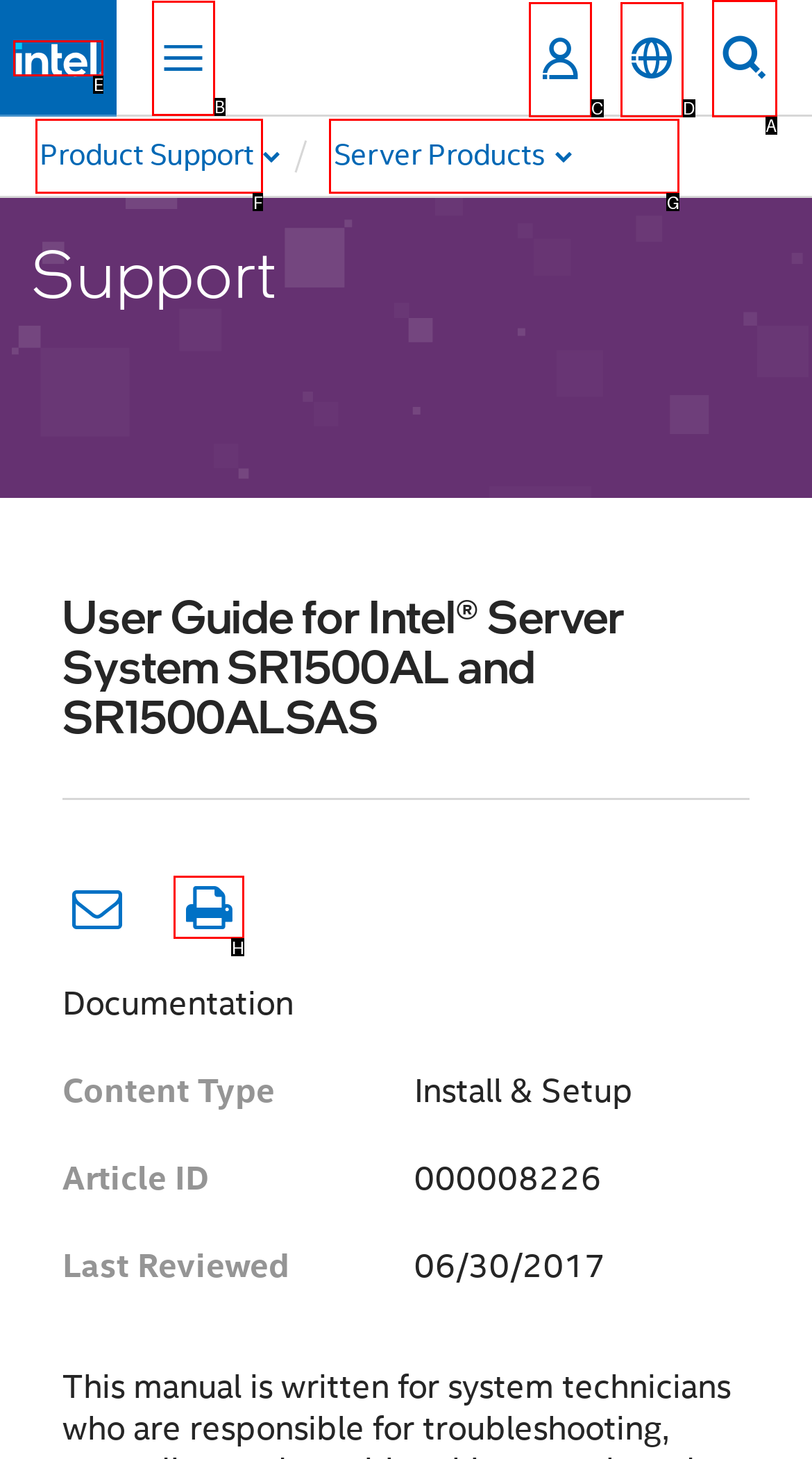Select the letter of the HTML element that best fits the description: Toggle Navigation
Answer with the corresponding letter from the provided choices.

B